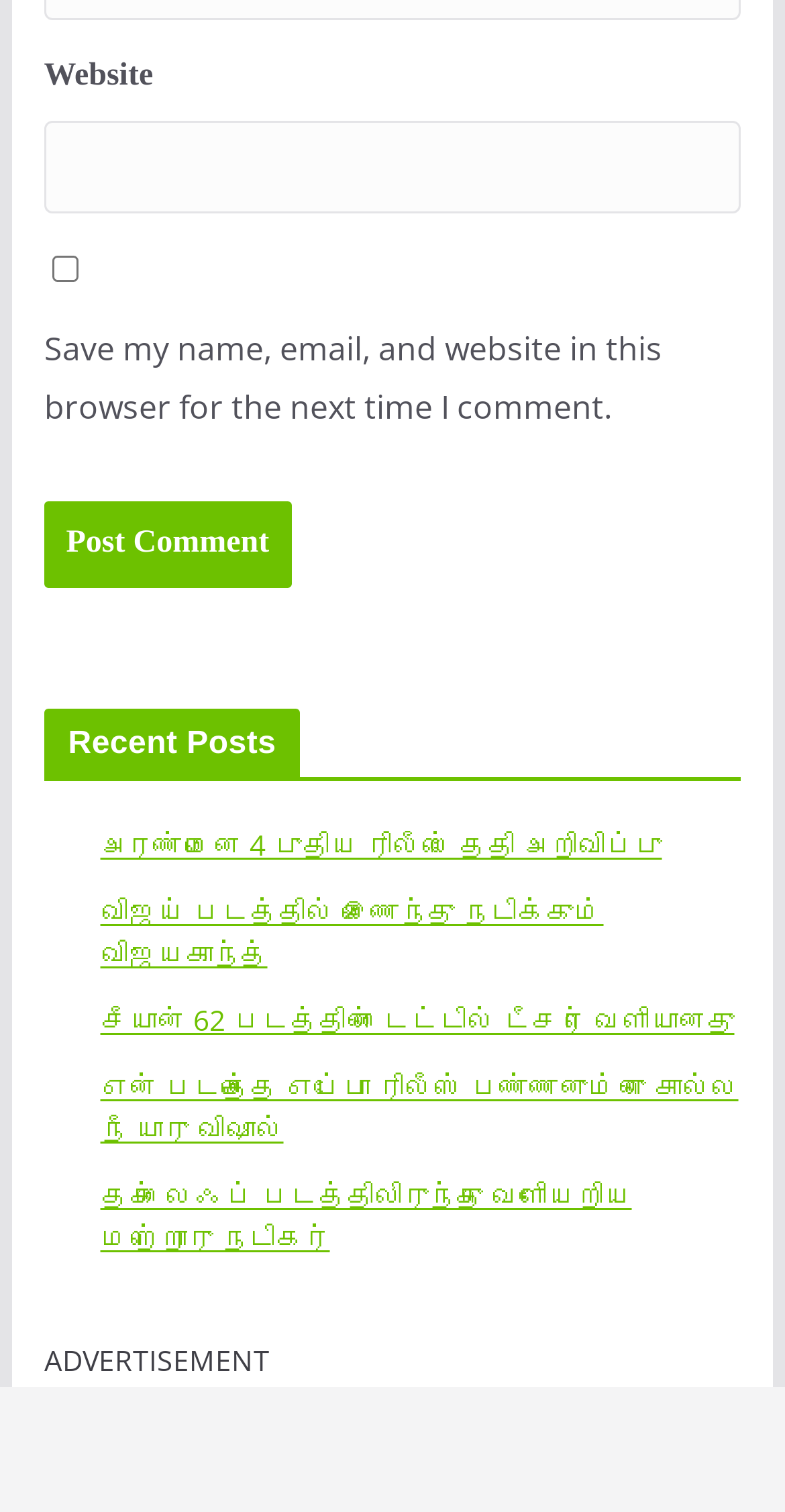Indicate the bounding box coordinates of the element that needs to be clicked to satisfy the following instruction: "Check save my name and email". The coordinates should be four float numbers between 0 and 1, i.e., [left, top, right, bottom].

[0.066, 0.17, 0.1, 0.187]